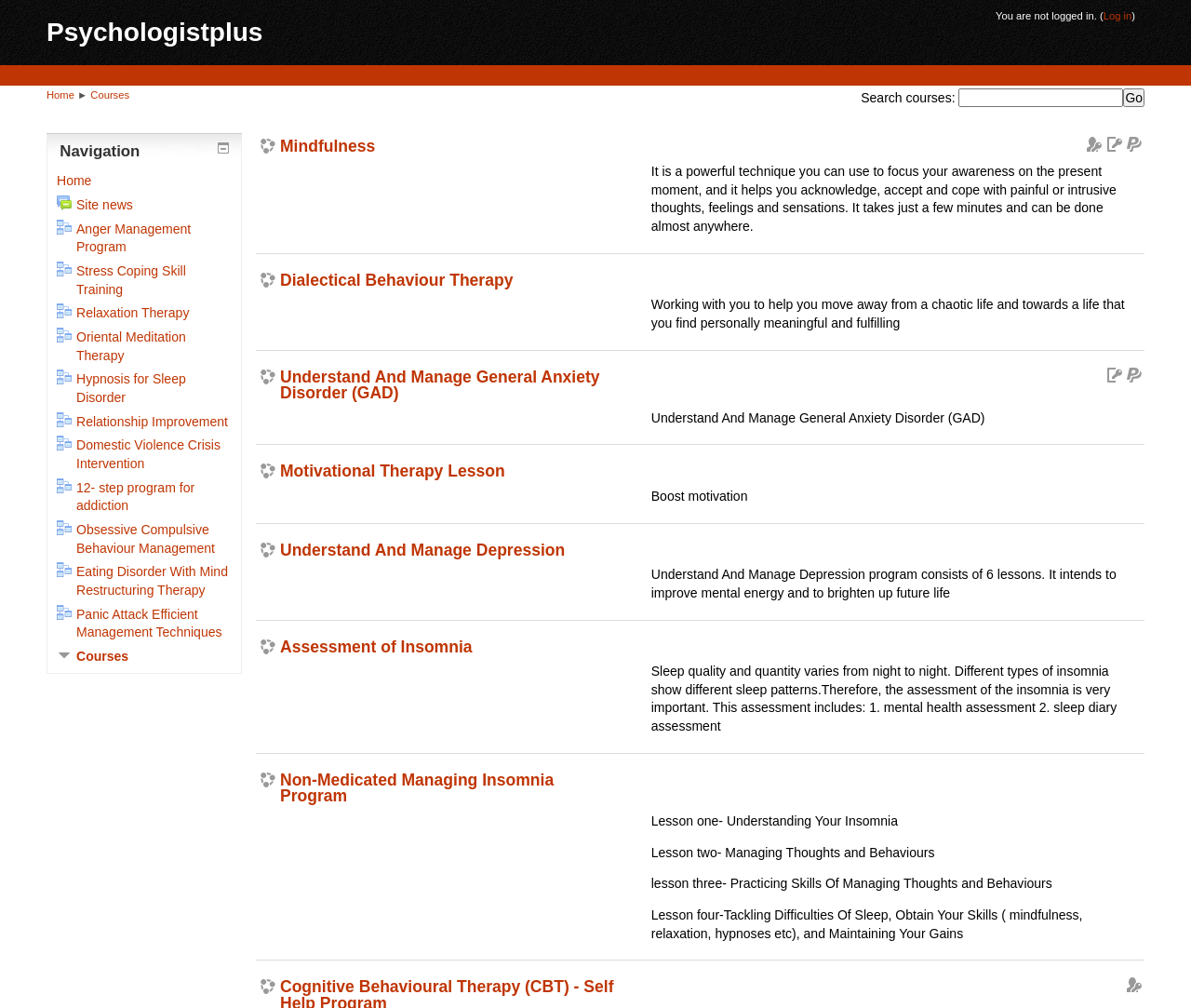Point out the bounding box coordinates of the section to click in order to follow this instruction: "Log in".

[0.926, 0.01, 0.95, 0.021]